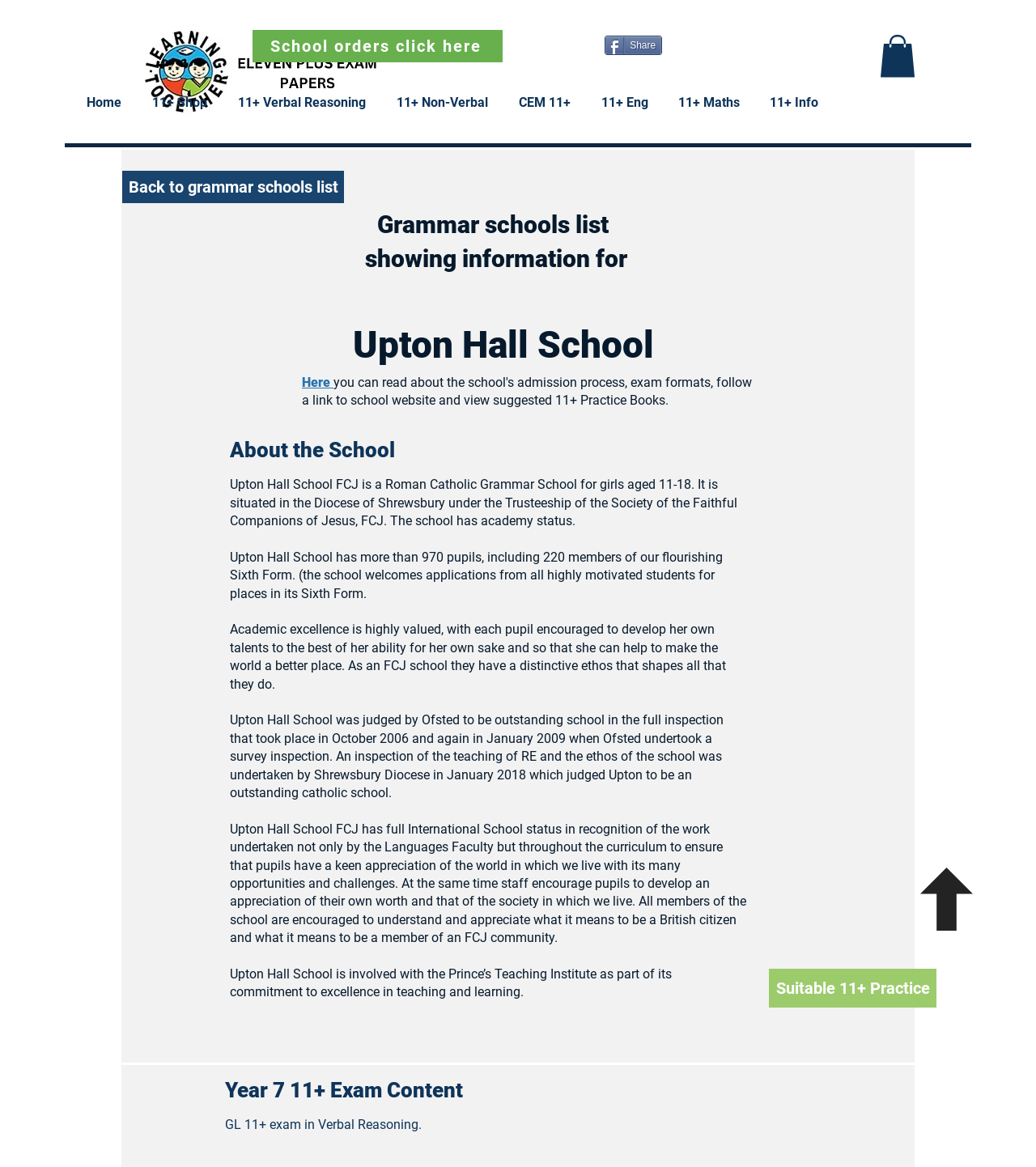What is the status of Upton Hall School according to Ofsted?
Please provide a comprehensive answer based on the details in the screenshot.

This answer can be obtained by reading the fourth paragraph of the 'About the School' section, which states 'Upton Hall School was judged by Ofsted to be an outstanding school in the full inspection that took place in October 2006 and again in January 2009...'